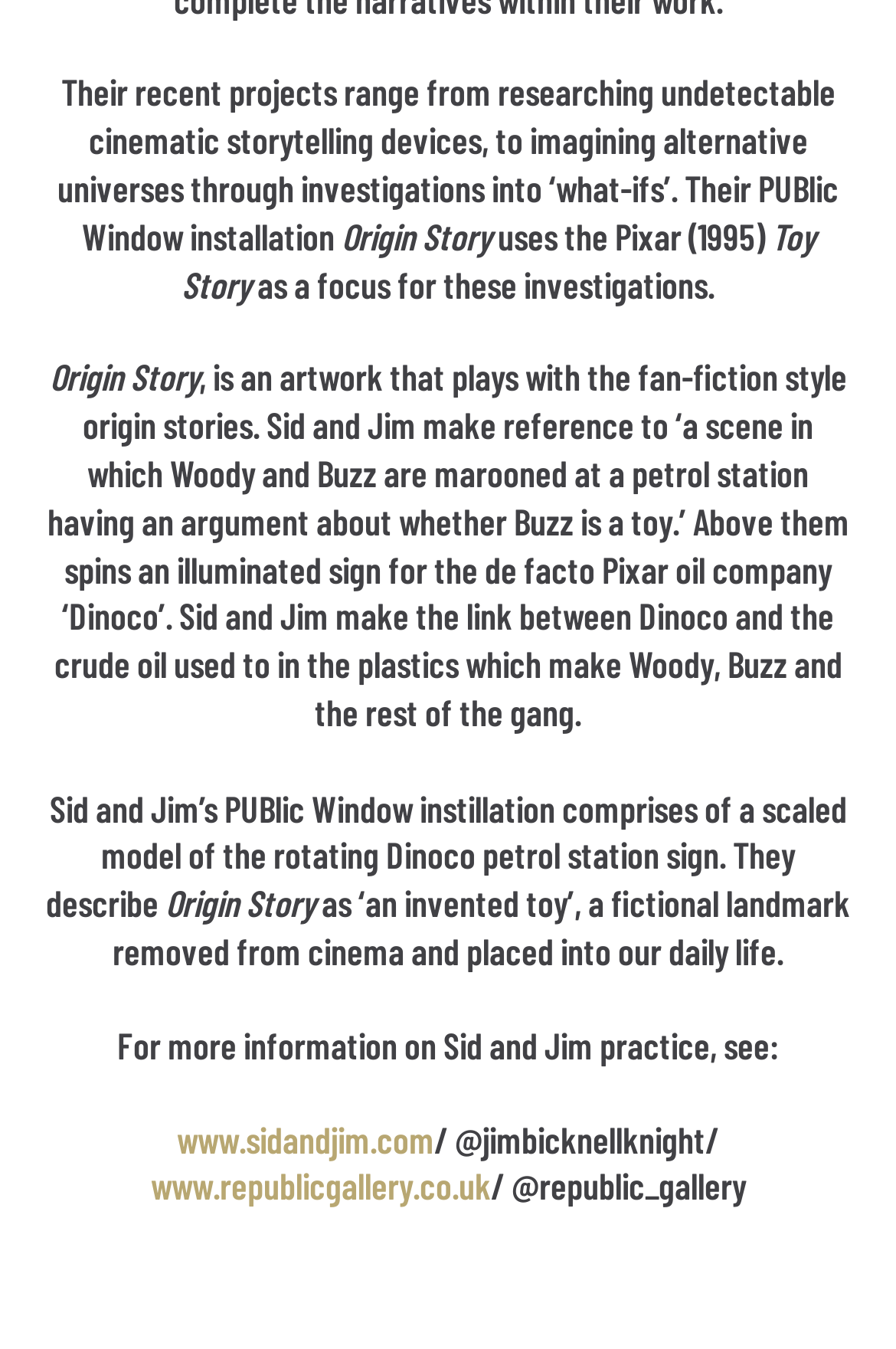Provide your answer in a single word or phrase: 
What is the name of the artwork described?

Origin Story